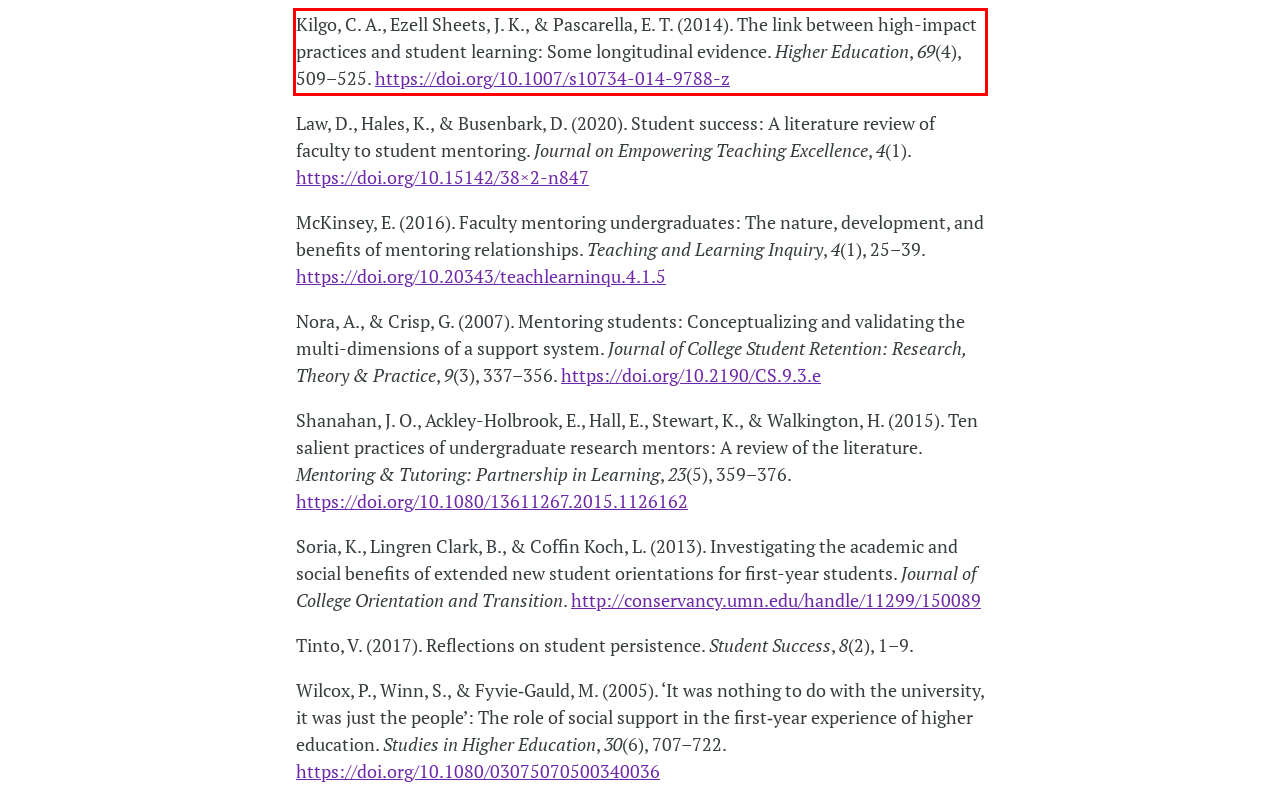From the given screenshot of a webpage, identify the red bounding box and extract the text content within it.

Kilgo, C. A., Ezell Sheets, J. K., & Pascarella, E. T. (2014). The link between high-impact practices and student learning: Some longitudinal evidence. Higher Education, 69(4), 509–525. https://doi.org/10.1007/s10734-014-9788-z